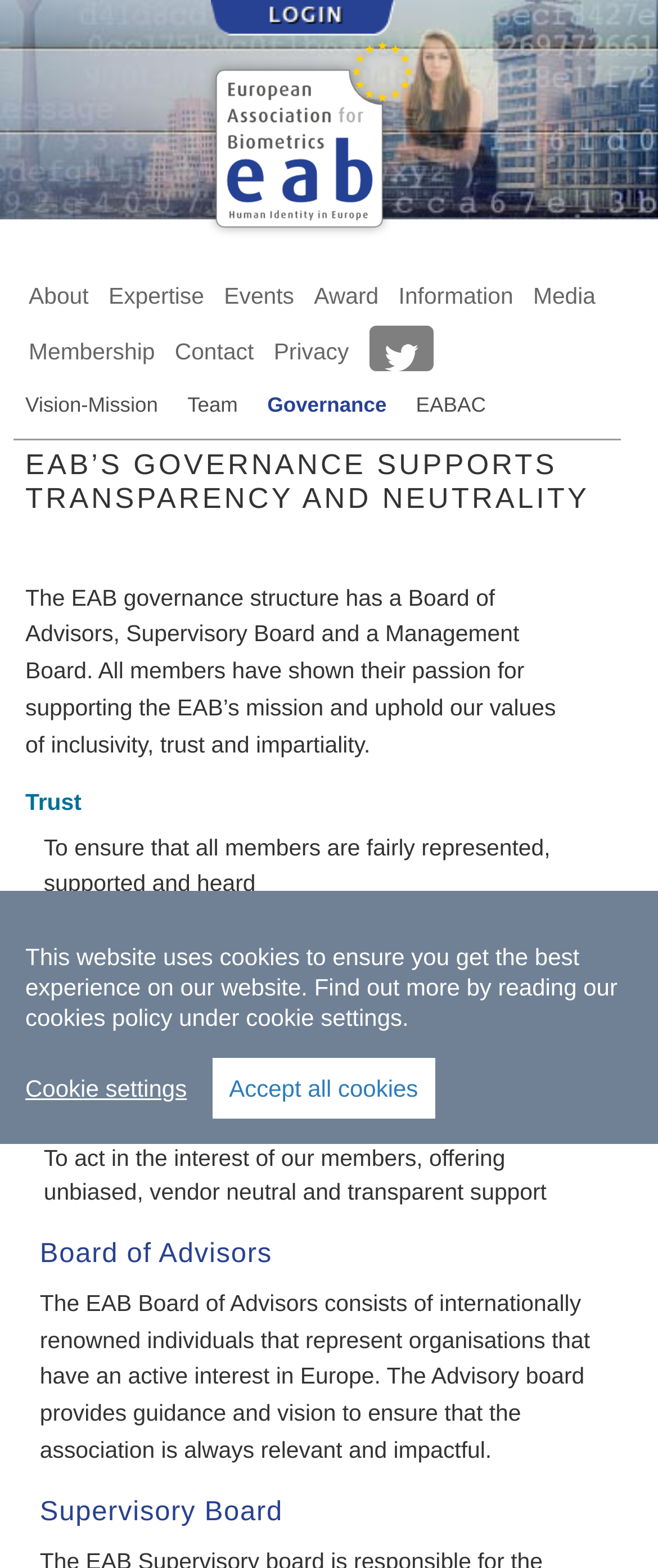What is the purpose of the EAB?
Please look at the screenshot and answer in one word or a short phrase.

Supporting the EAB’s mission